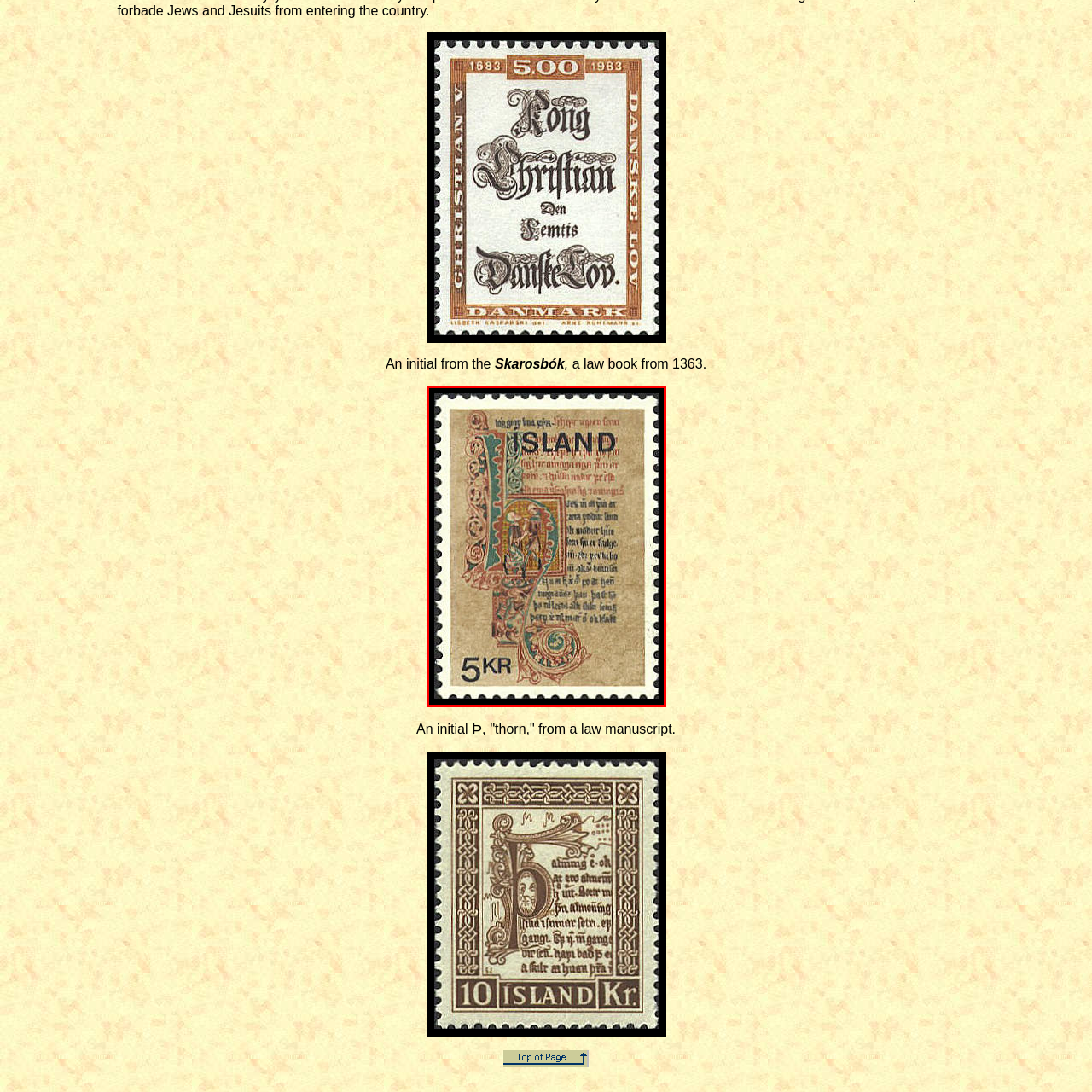Give a detailed description of the image area outlined by the red box.

This image depicts a colorful postage stamp from Iceland, featuring a beautifully ornate initial 'J' that is richly decorated in intricate designs. The initial is surrounded by elaborate illustrations, hinting at its historical and artistic significance. The background is composed of aged parchment-like paper, showcasing a blend of colorful patterns and textual elements, likely derived from a manuscript. 

The stamp prominently displays the word "ISLAND" in bold lettering, indicating its country of origin, alongside the denomination of "5 KR" at the bottom. The artistry reflects traditional Icelandic manuscript illumination, likely inspired by medieval texts. Overall, this stamp serves as a tribute to Icelandic heritage, emphasizing the rich cultural narrative encapsulated within the artistry of written words.